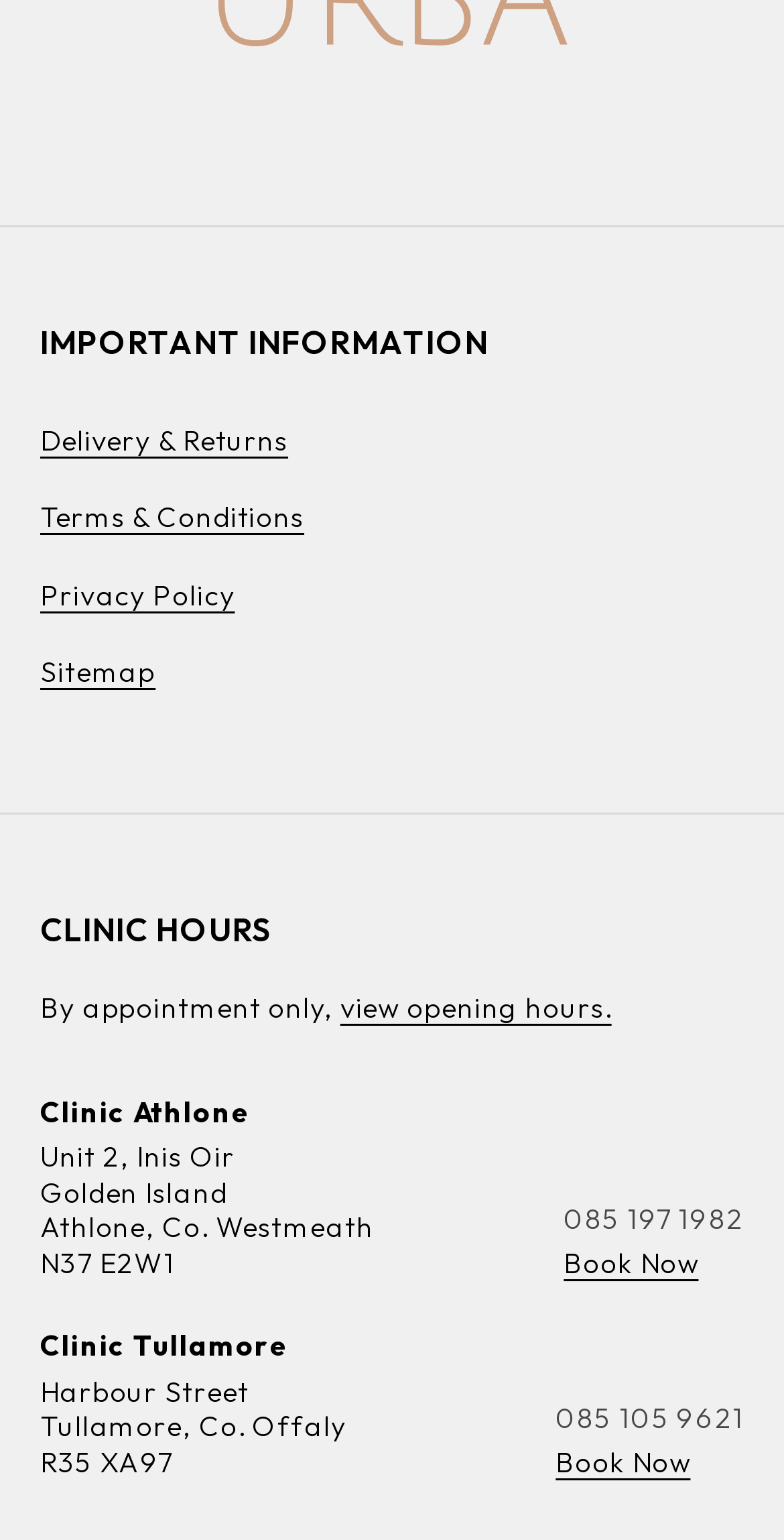Identify the bounding box coordinates of the section to be clicked to complete the task described by the following instruction: "read the guidelines". The coordinates should be four float numbers between 0 and 1, formatted as [left, top, right, bottom].

None